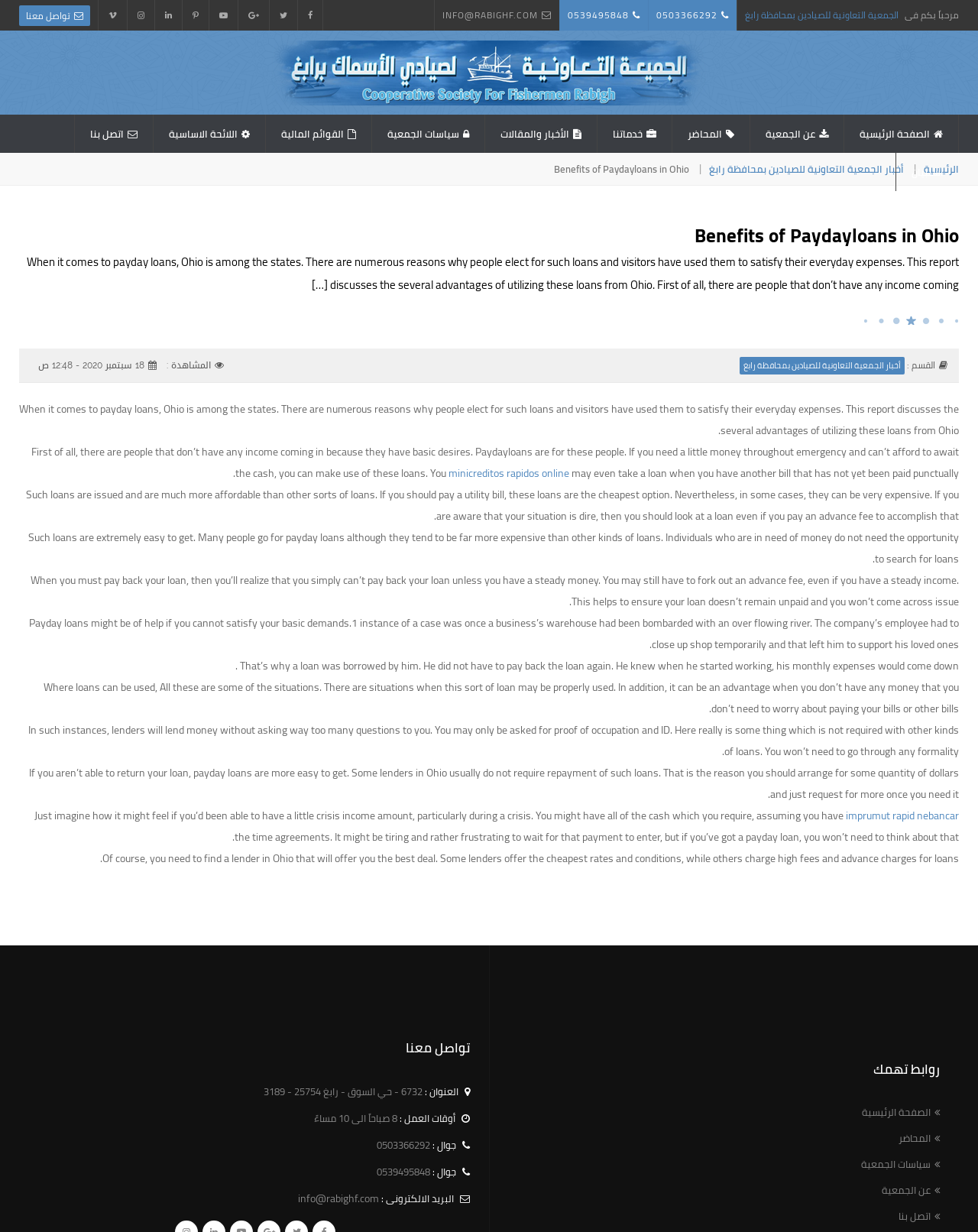What is the address of the cooperative association?
Please provide an in-depth and detailed response to the question.

I found the answer by looking at the bottom-left corner of the webpage, where the contact information is displayed. The address is listed as 6732 - حي السوق - رابغ 25754 - 3189.